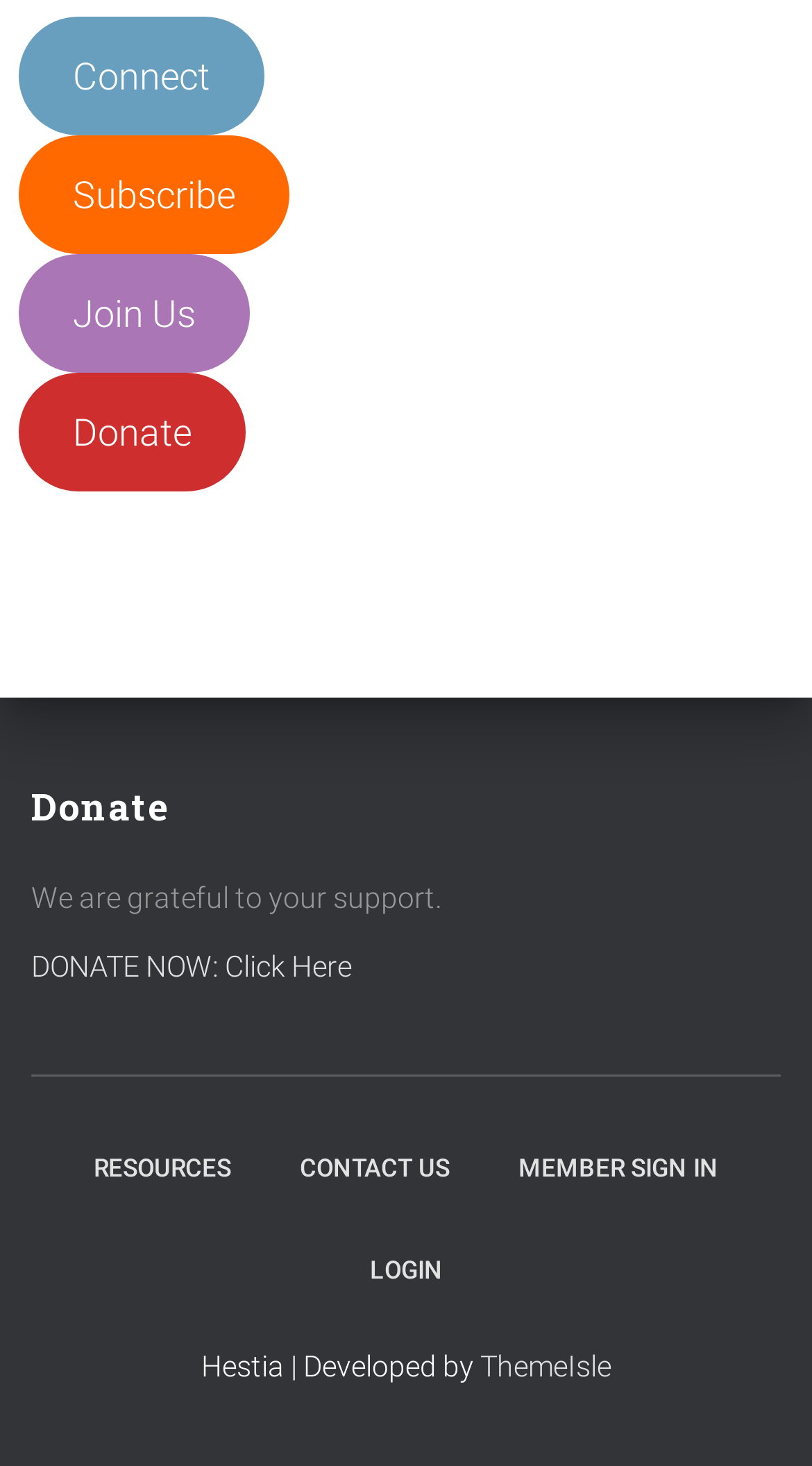From the screenshot, find the bounding box of the UI element matching this description: "Member Sign In". Supply the bounding box coordinates in the form [left, top, right, bottom], each a float between 0 and 1.

[0.6, 0.762, 0.923, 0.832]